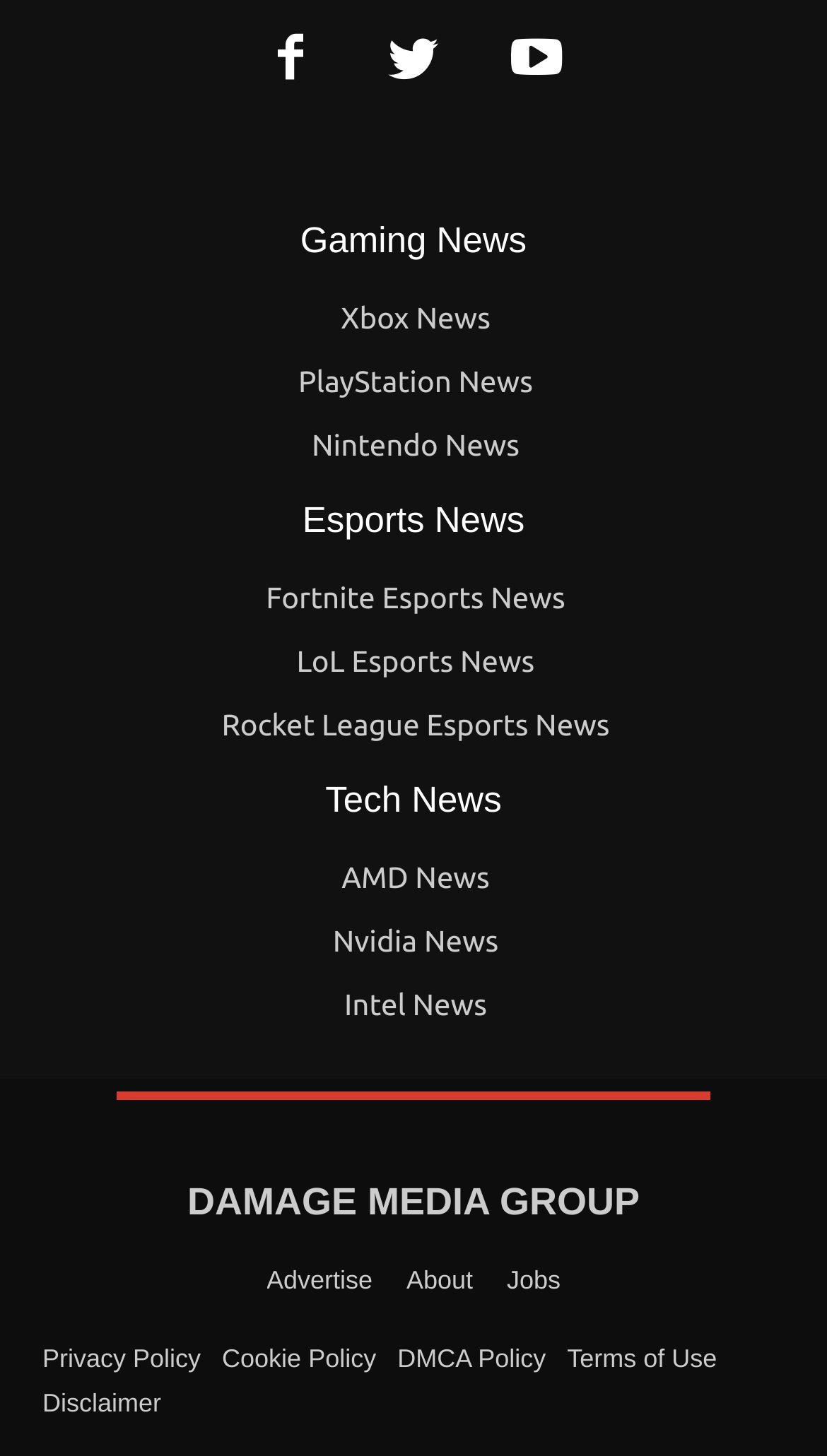Use a single word or phrase to answer this question: 
What type of news does this website provide?

Gaming and Tech